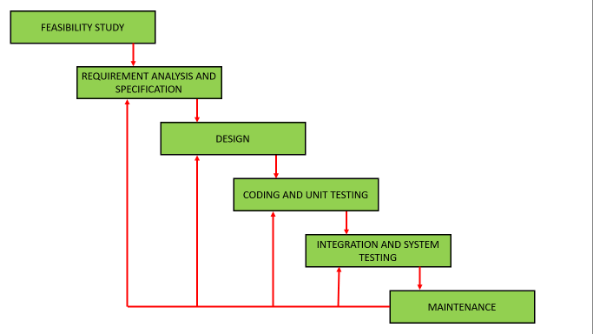Using the details in the image, give a detailed response to the question below:
What do the red arrows represent?

The red arrows connect the phases, indicating the feedback paths that allow for corrections and improvements to be made at earlier stages whenever issues are detected, thus promoting a more flexible and efficient software development process.